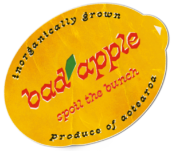Where is the produce of 'bad apple' from?
Look at the screenshot and respond with a single word or phrase.

New Zealand